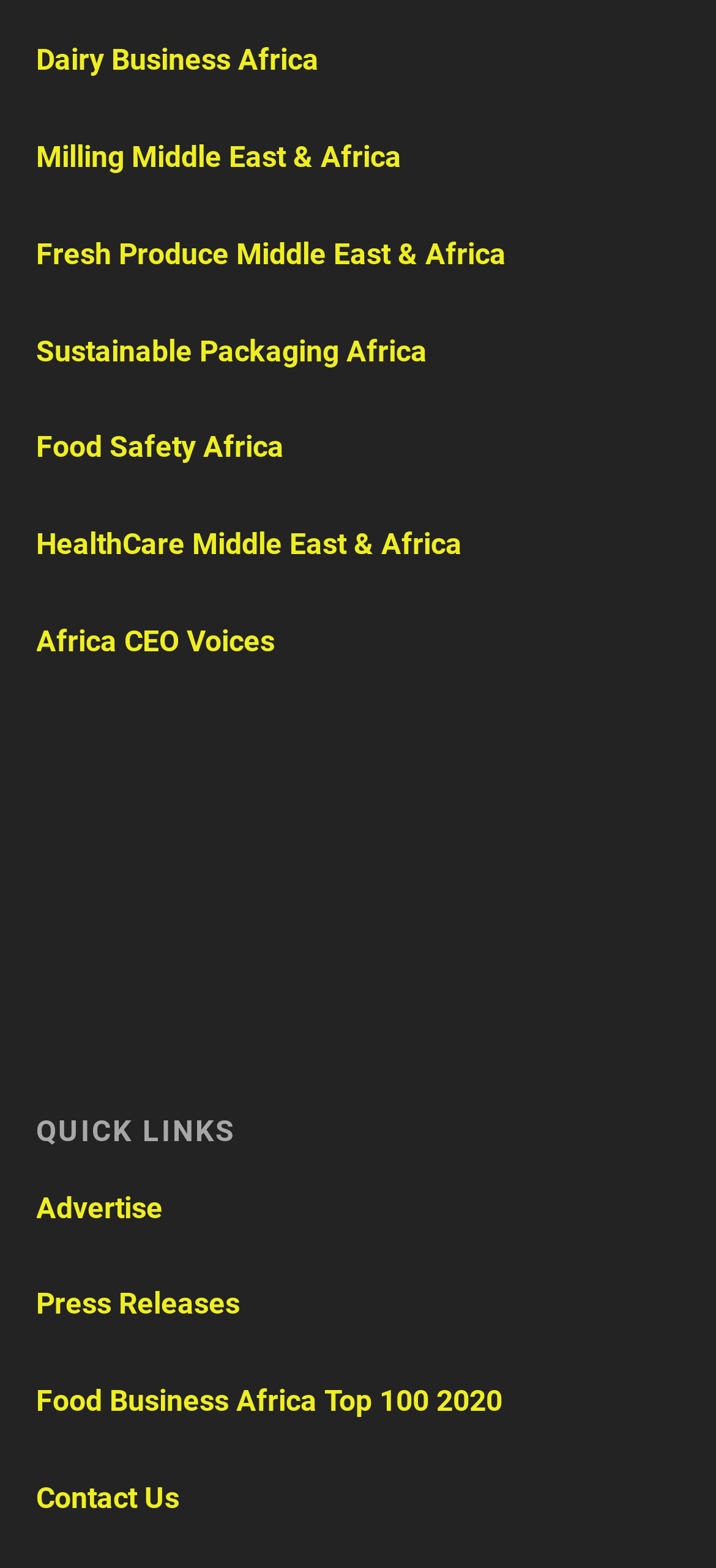Find the bounding box coordinates for the area that should be clicked to accomplish the instruction: "visit Dairy Business Africa".

[0.05, 0.027, 0.445, 0.049]